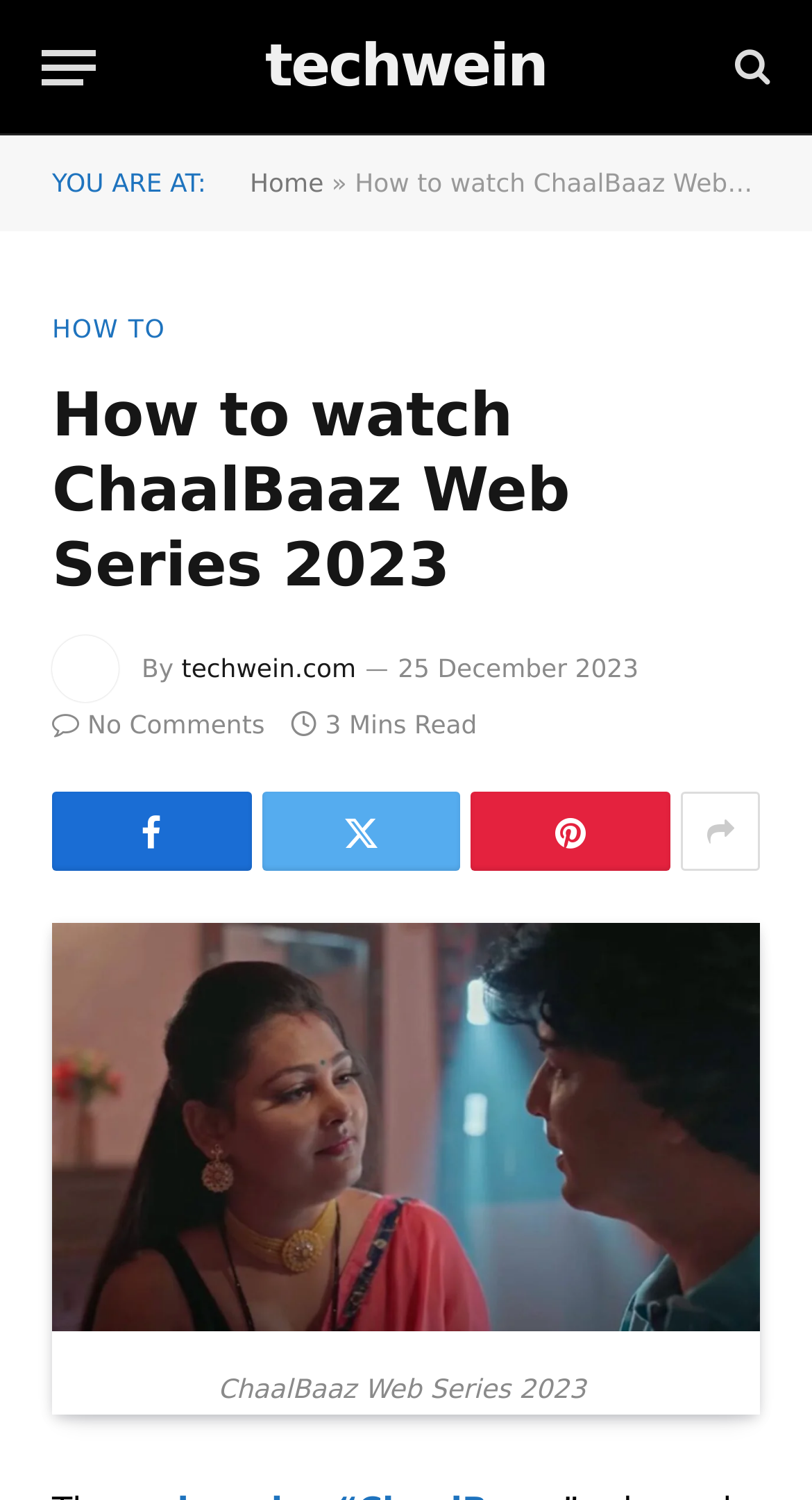Please extract the title of the webpage.

How to watch ChaalBaaz Web Series 2023  